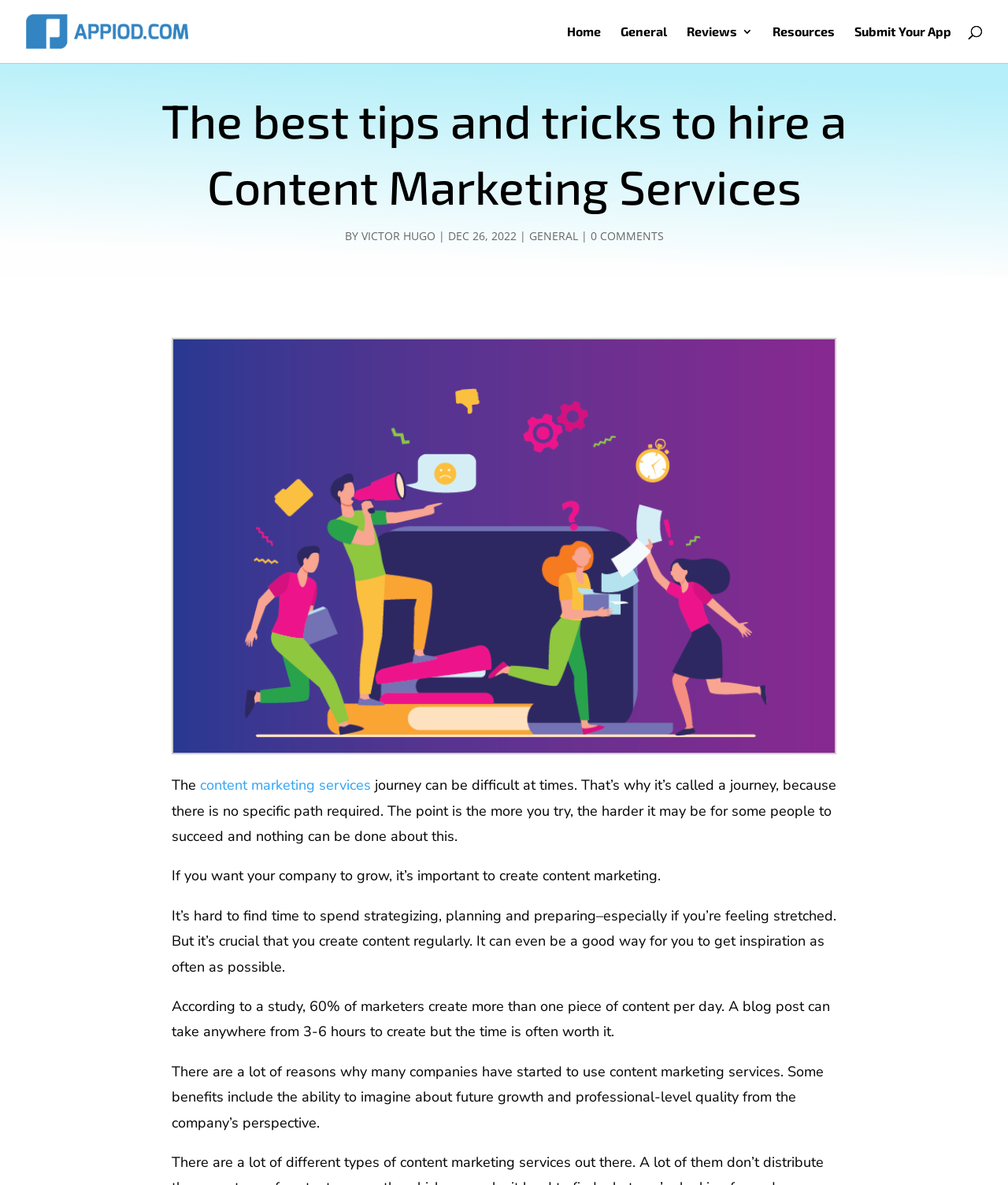How many hours does it take to create a blog post?
From the image, respond using a single word or phrase.

3-6 hours